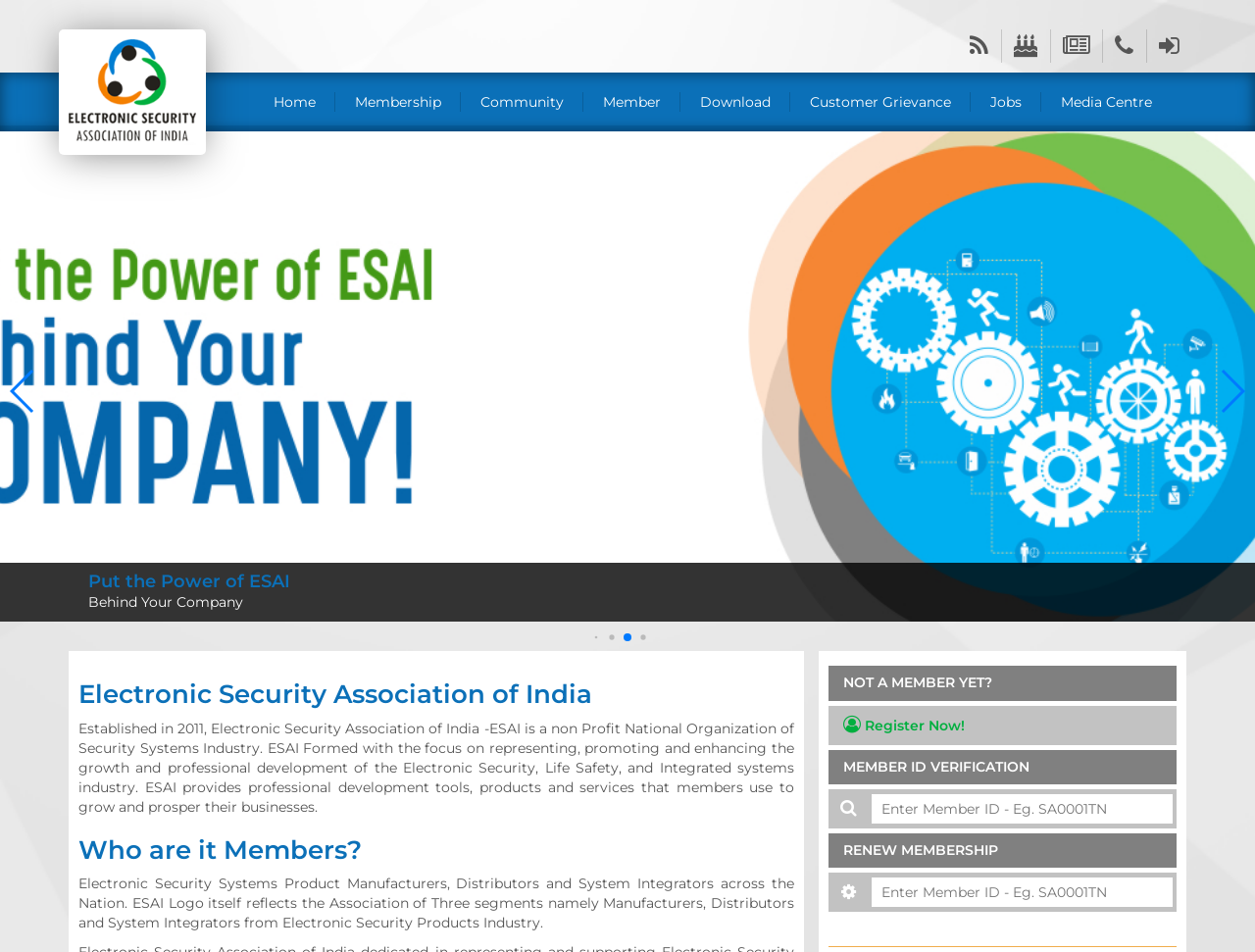Determine the coordinates of the bounding box that should be clicked to complete the instruction: "Search for a member ID". The coordinates should be represented by four float numbers between 0 and 1: [left, top, right, bottom].

[0.695, 0.834, 0.934, 0.865]